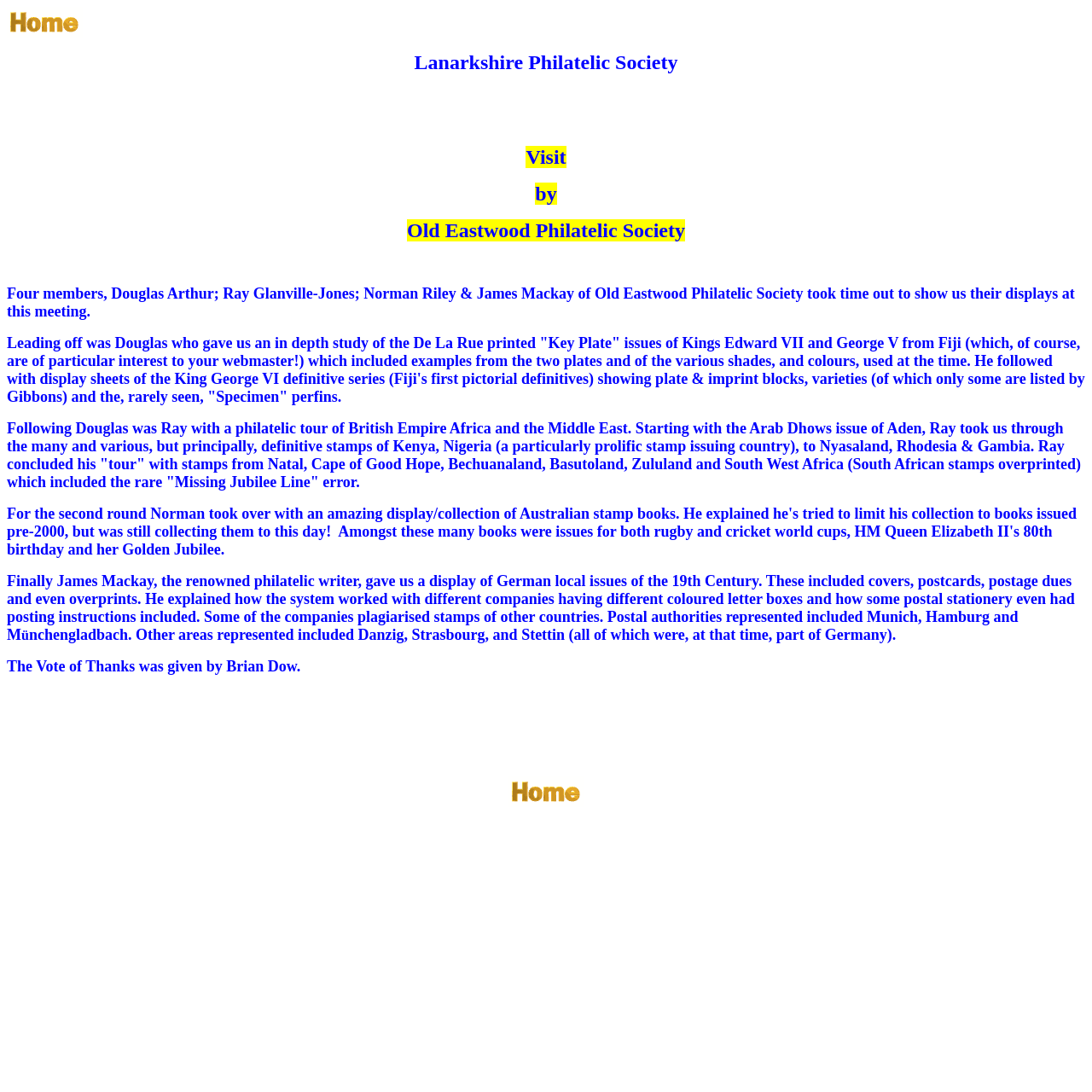Write an extensive caption that covers every aspect of the webpage.

The webpage is about the Lanarkshire Philatelic Society. At the top left corner, there is a small image and a link. Below this, there is a section with some text, including "Visit" and "by Old Eastwood Philatelic Society". 

Following this section, there are four paragraphs of text describing a meeting where four members, Douglas Arthur, Ray Glanville-Jones, Norman Riley, and James Mackay, showed their displays. The first paragraph introduces the meeting, and the next three paragraphs describe each member's display in detail. Douglas's display was about the De La Rue printed "Key Plate" issues of Kings Edward VII and George V from Fiji, Ray's display was a philatelic tour of British Empire Africa and the Middle East, and James's display was about German local issues of the 19th Century.

At the bottom of the page, there is a sentence about the Vote of Thanks given by Brian Dow, and below this, there is another link with a small image.